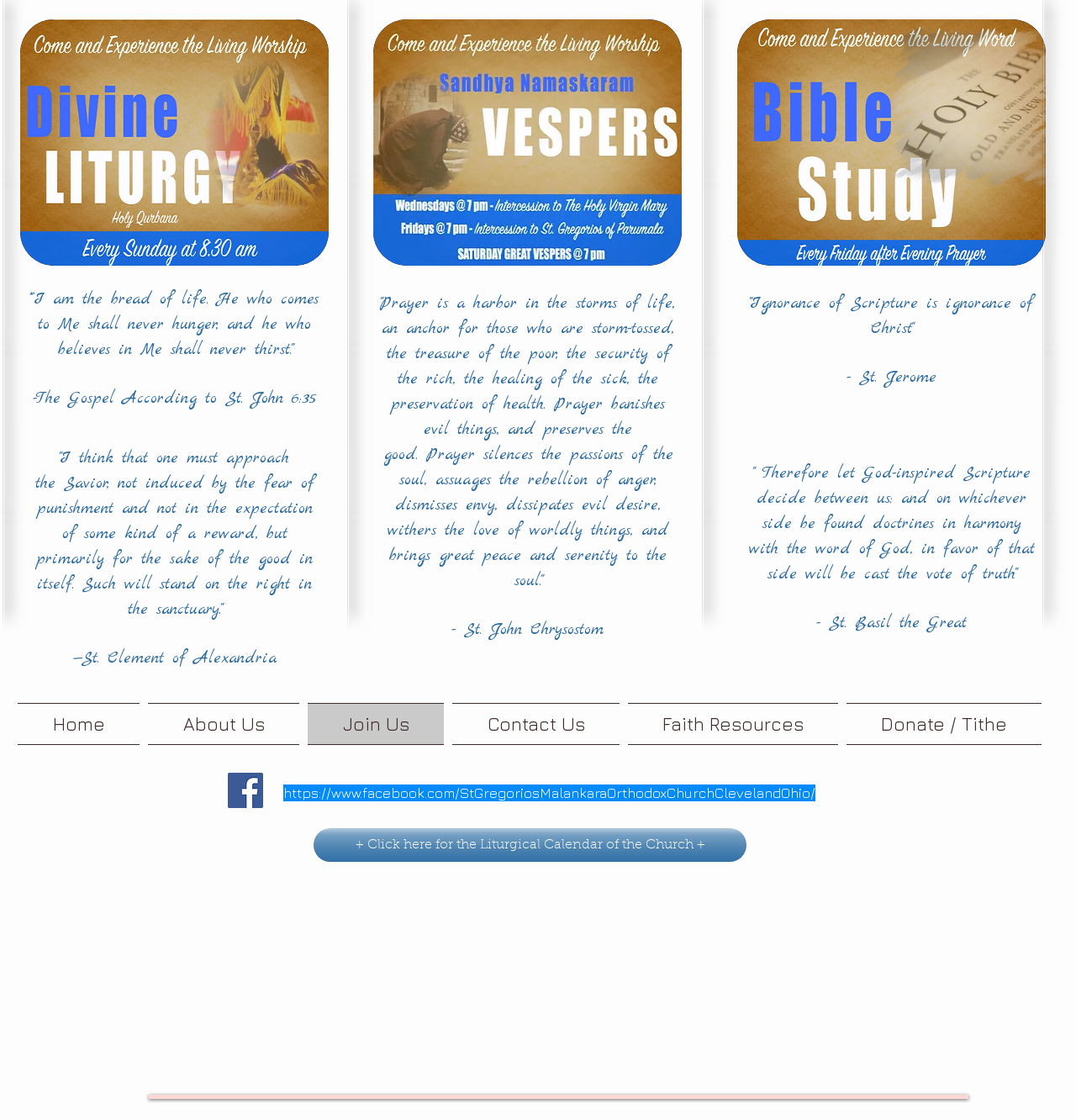Extract the bounding box of the UI element described as: "Contact Us".

[0.416, 0.628, 0.58, 0.665]